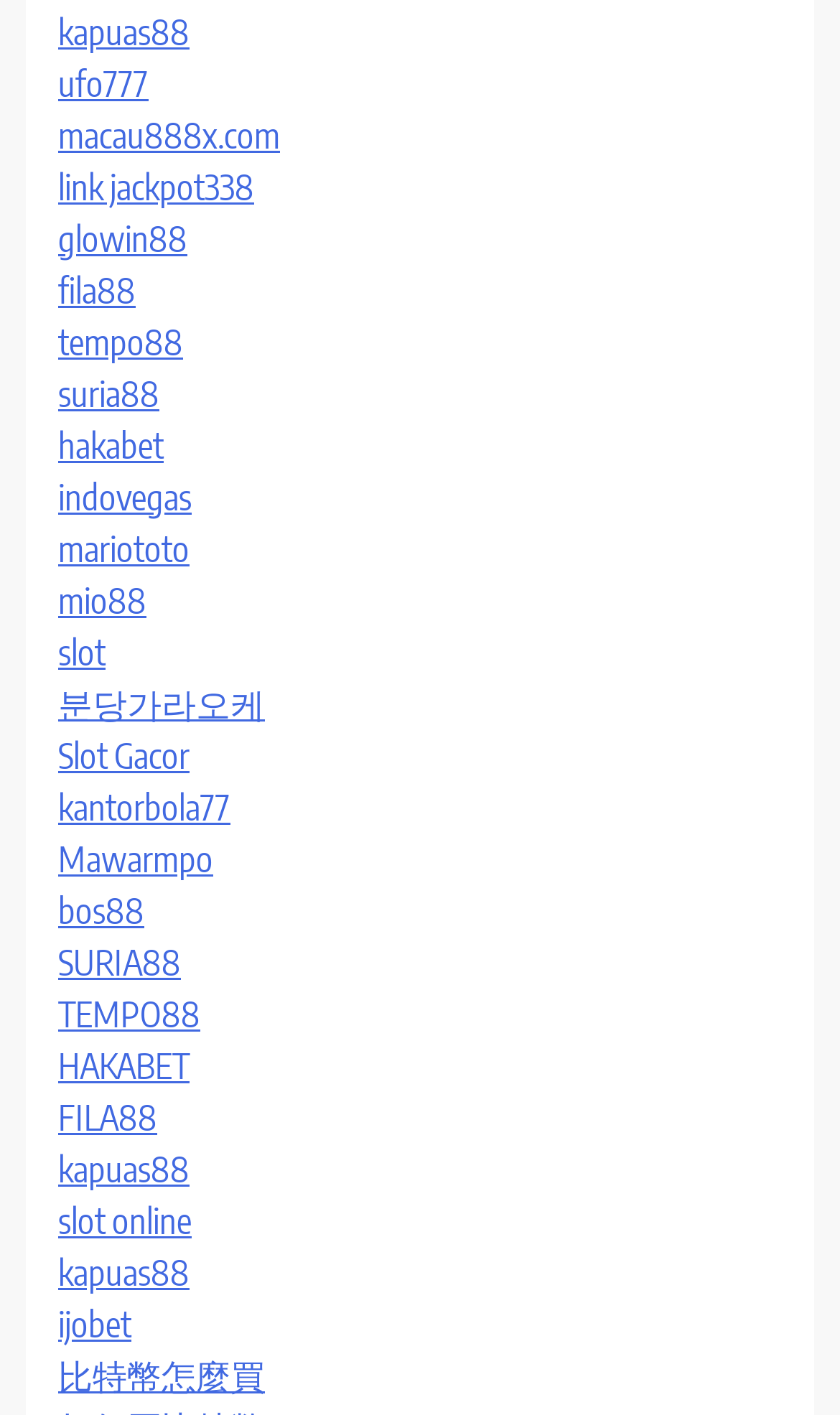What is the first link on the webpage?
Could you give a comprehensive explanation in response to this question?

The first link on the webpage is 'kapuas88' which is located at the top-left corner of the webpage with a bounding box of [0.069, 0.008, 0.226, 0.038].